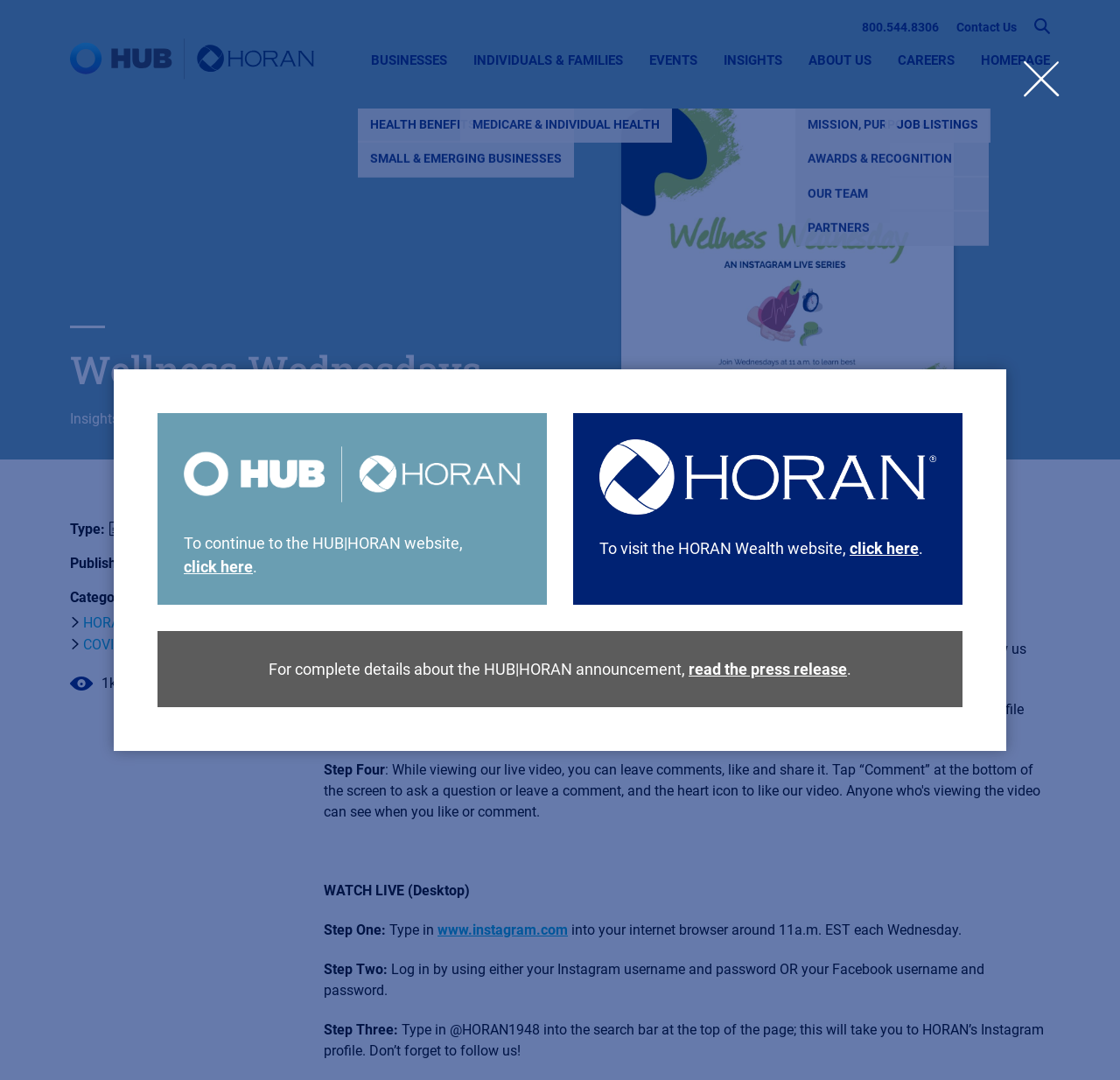Find the bounding box coordinates of the element to click in order to complete this instruction: "Contact us". The bounding box coordinates must be four float numbers between 0 and 1, denoted as [left, top, right, bottom].

None